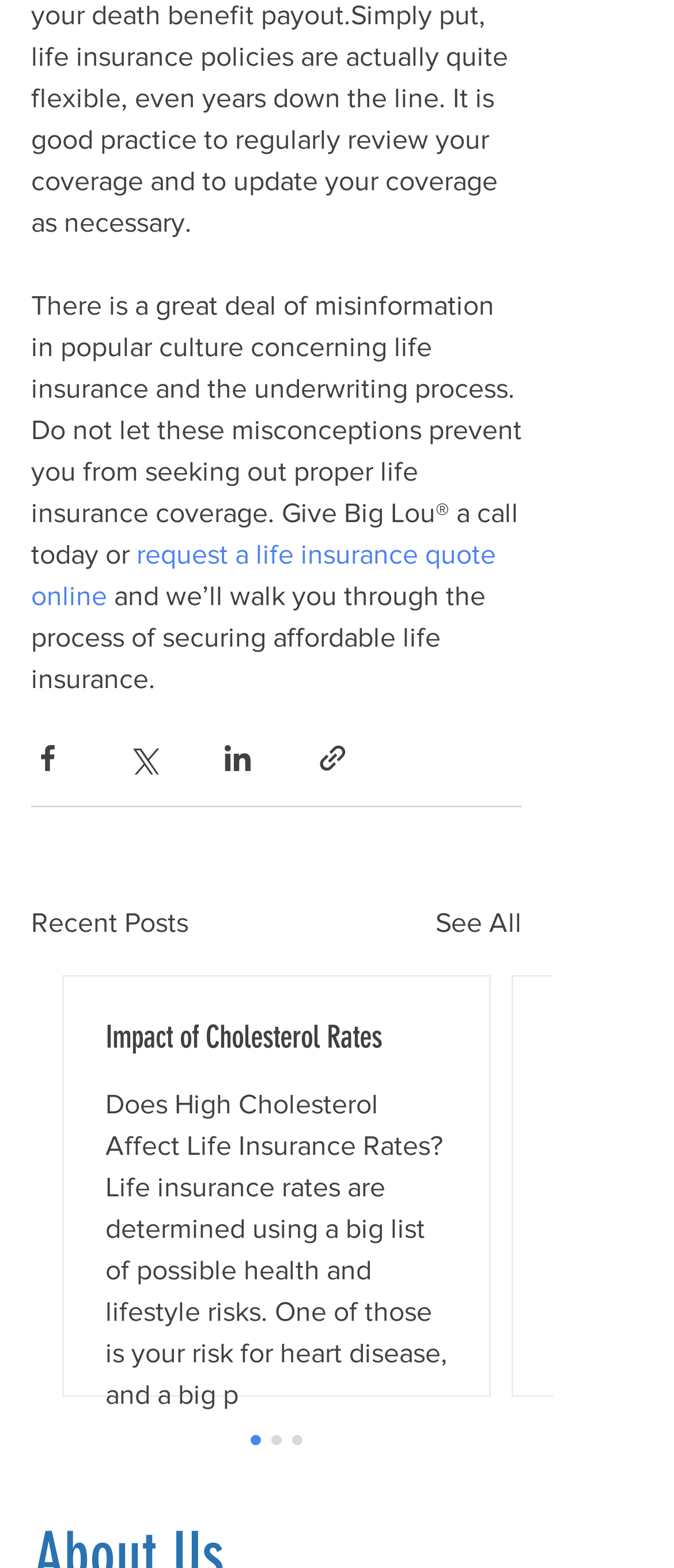Please answer the following question using a single word or phrase: 
How many social media sharing options are available?

4